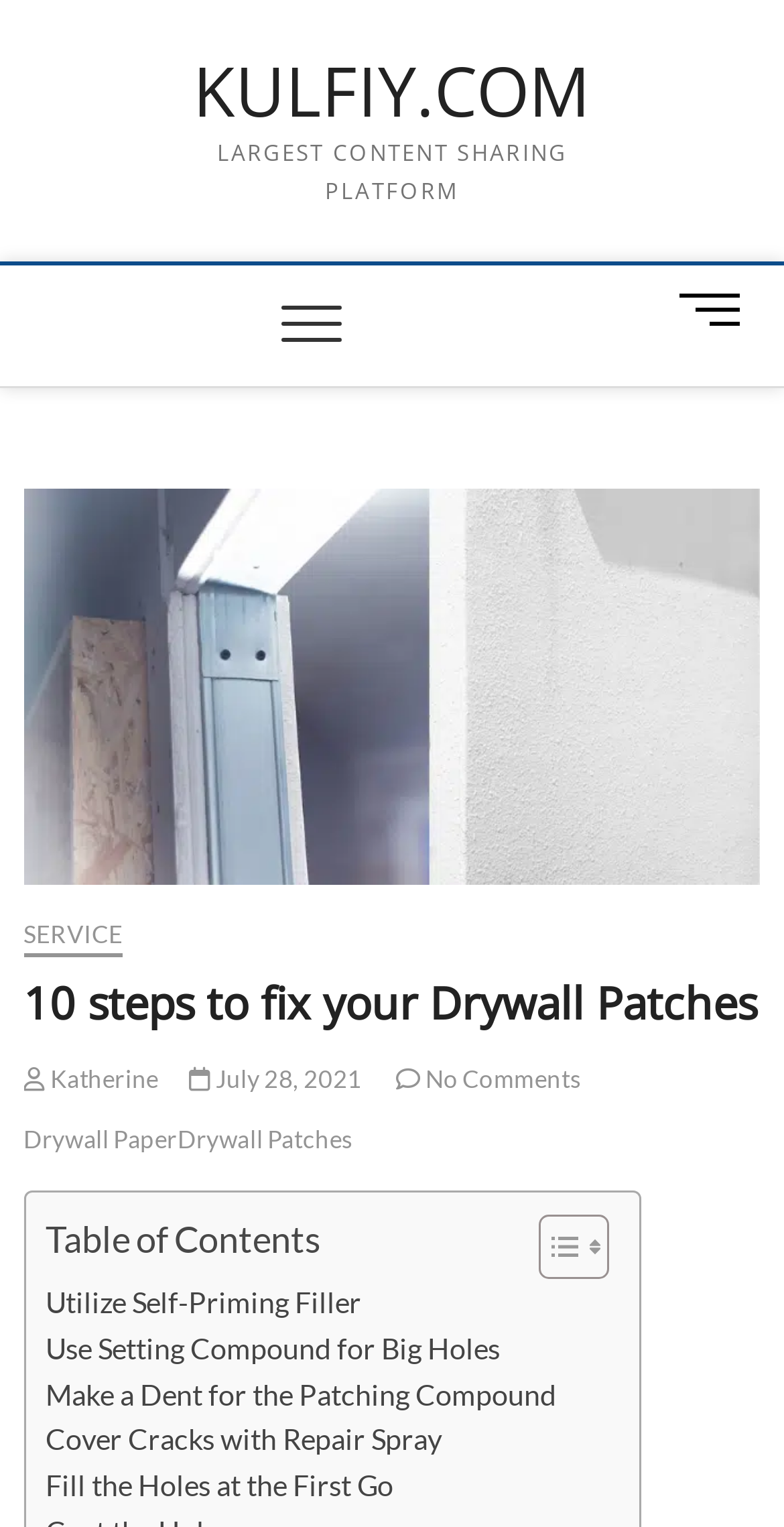Determine the bounding box coordinates of the clickable element to complete this instruction: "Read the article about Drywall Patches". Provide the coordinates in the format of four float numbers between 0 and 1, [left, top, right, bottom].

[0.03, 0.639, 0.97, 0.674]